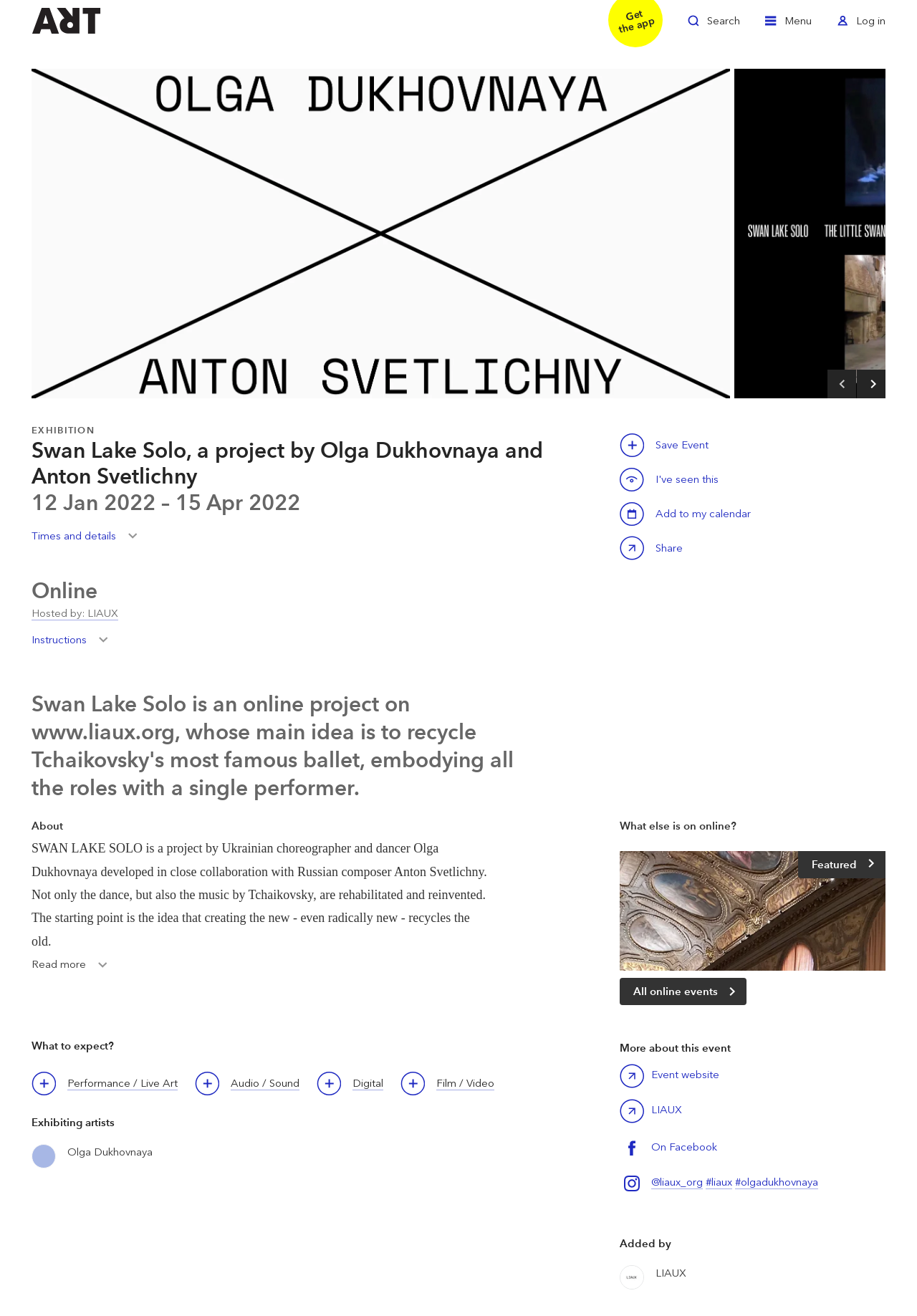Determine the bounding box coordinates of the UI element described by: "#liaux".

[0.77, 0.894, 0.799, 0.904]